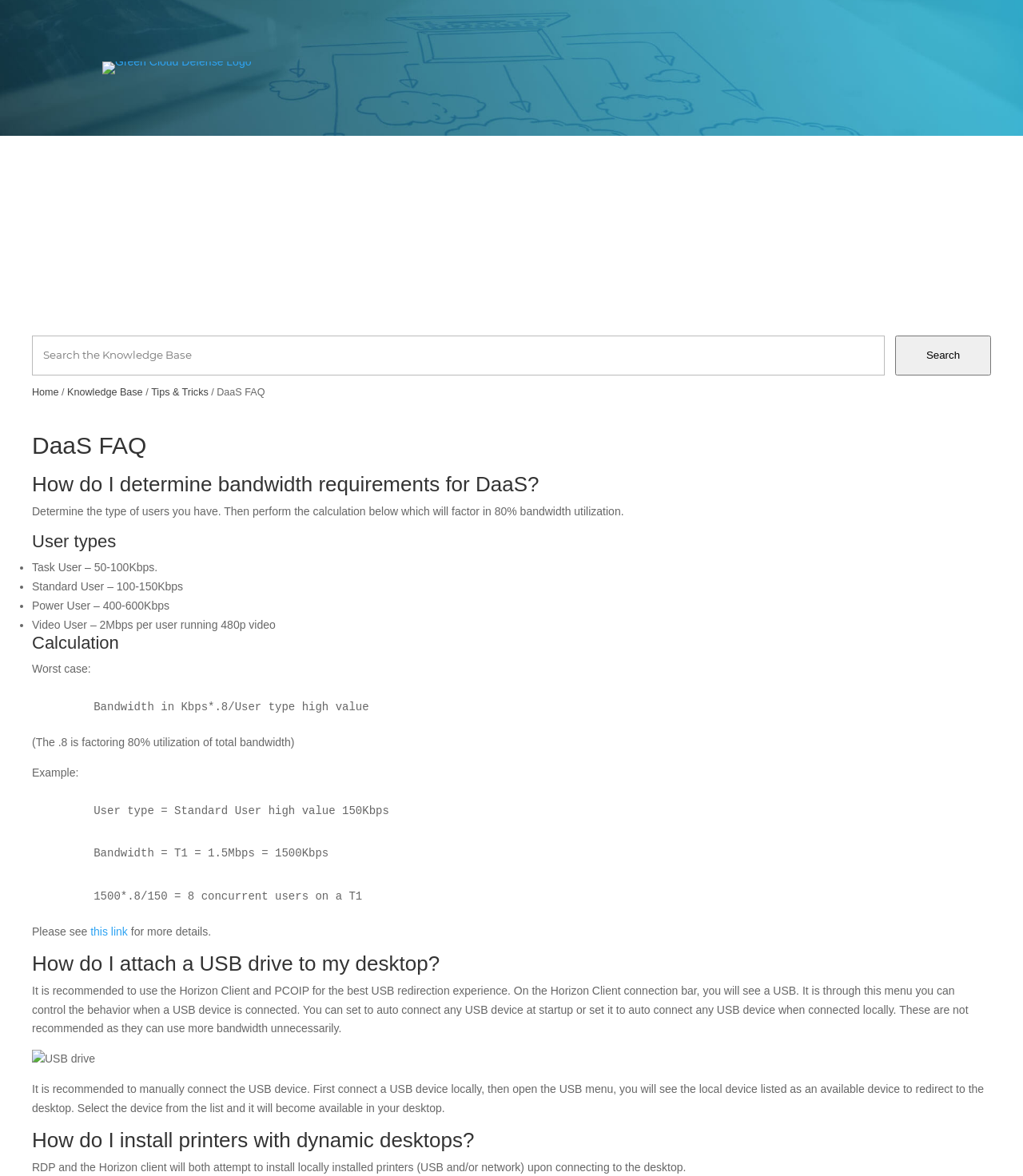Find the bounding box coordinates for the UI element that matches this description: "Knowledge Base".

[0.066, 0.329, 0.142, 0.338]